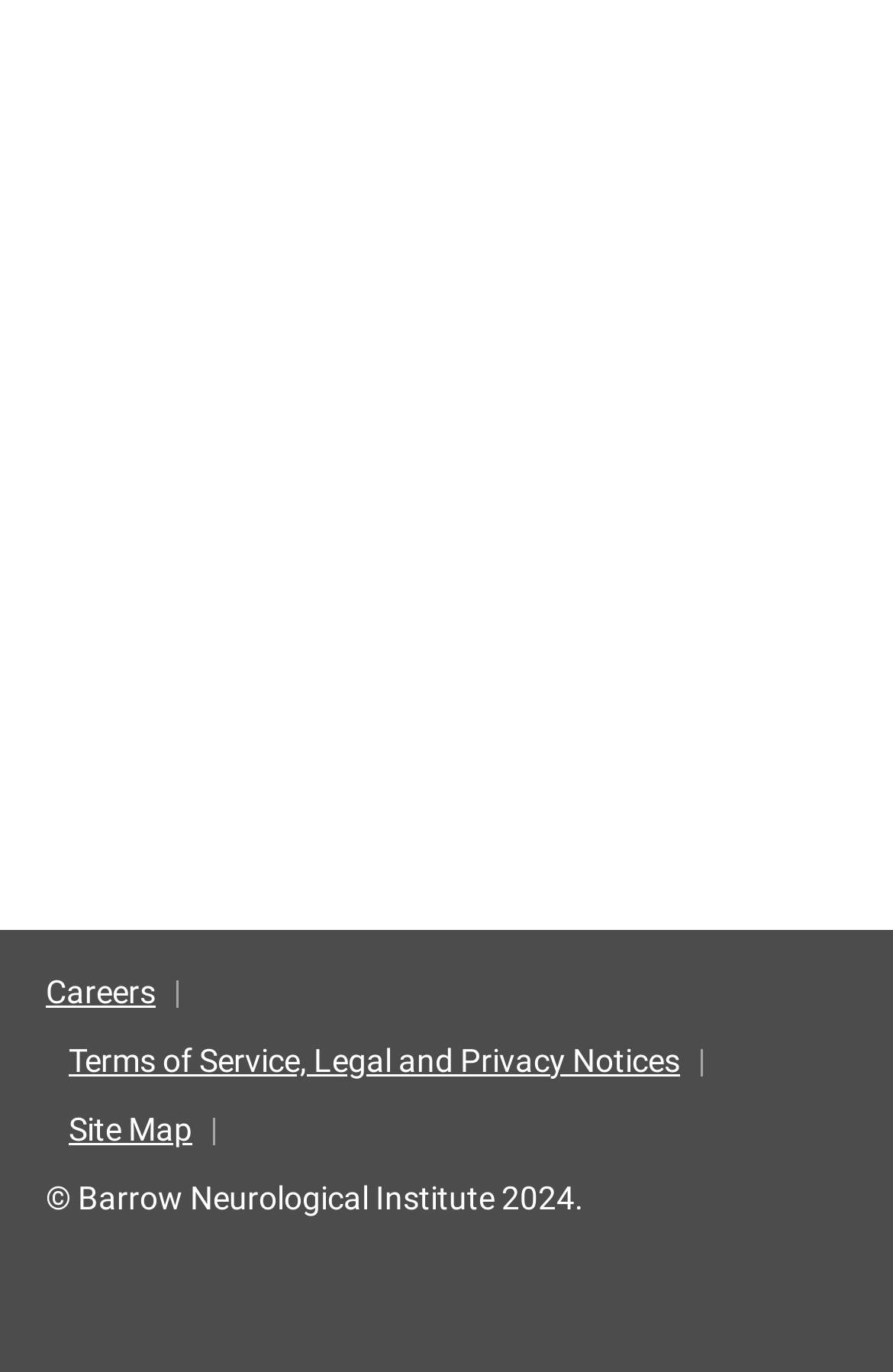Please determine the bounding box coordinates of the section I need to click to accomplish this instruction: "Contact Us".

[0.051, 0.071, 0.228, 0.11]